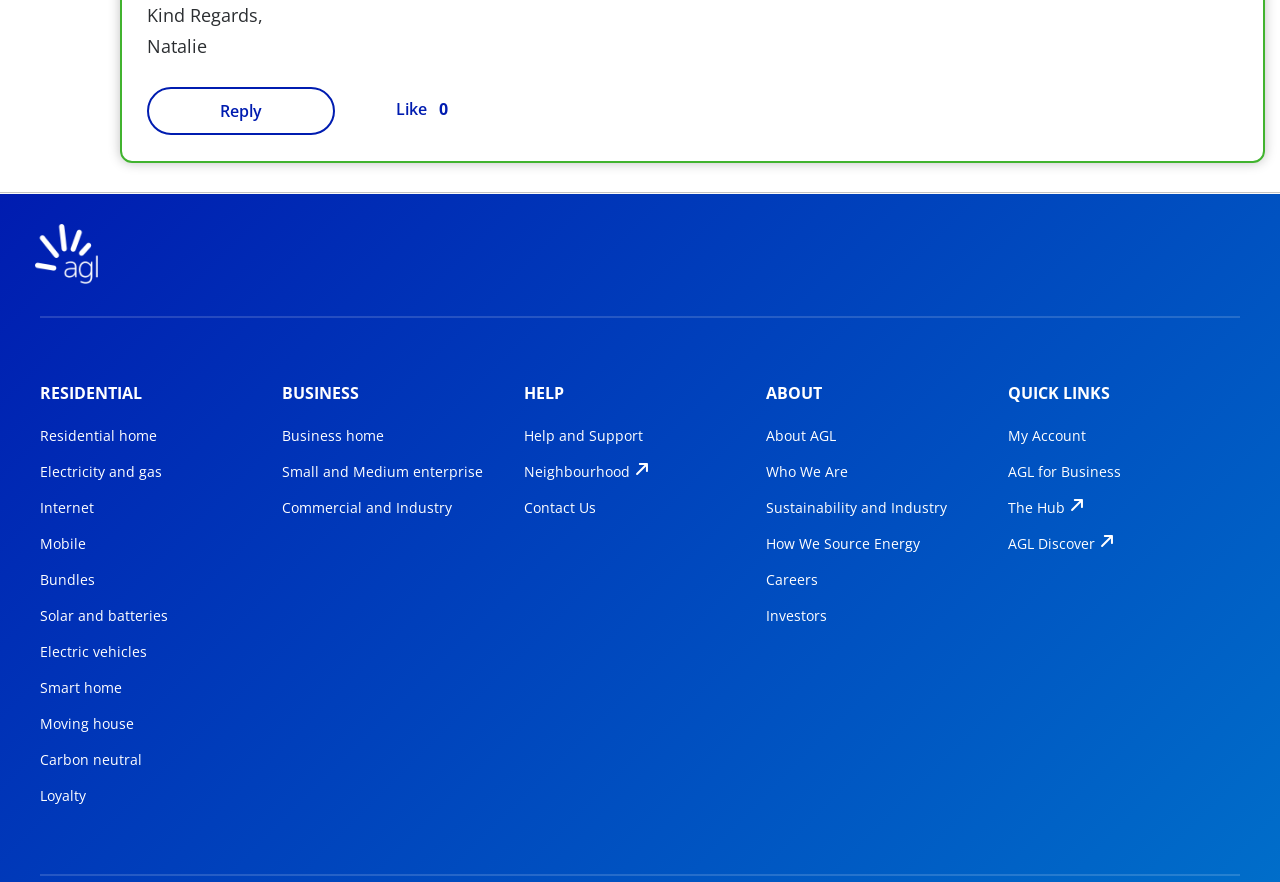Can you show the bounding box coordinates of the region to click on to complete the task described in the instruction: "Read more about the online conference"?

None